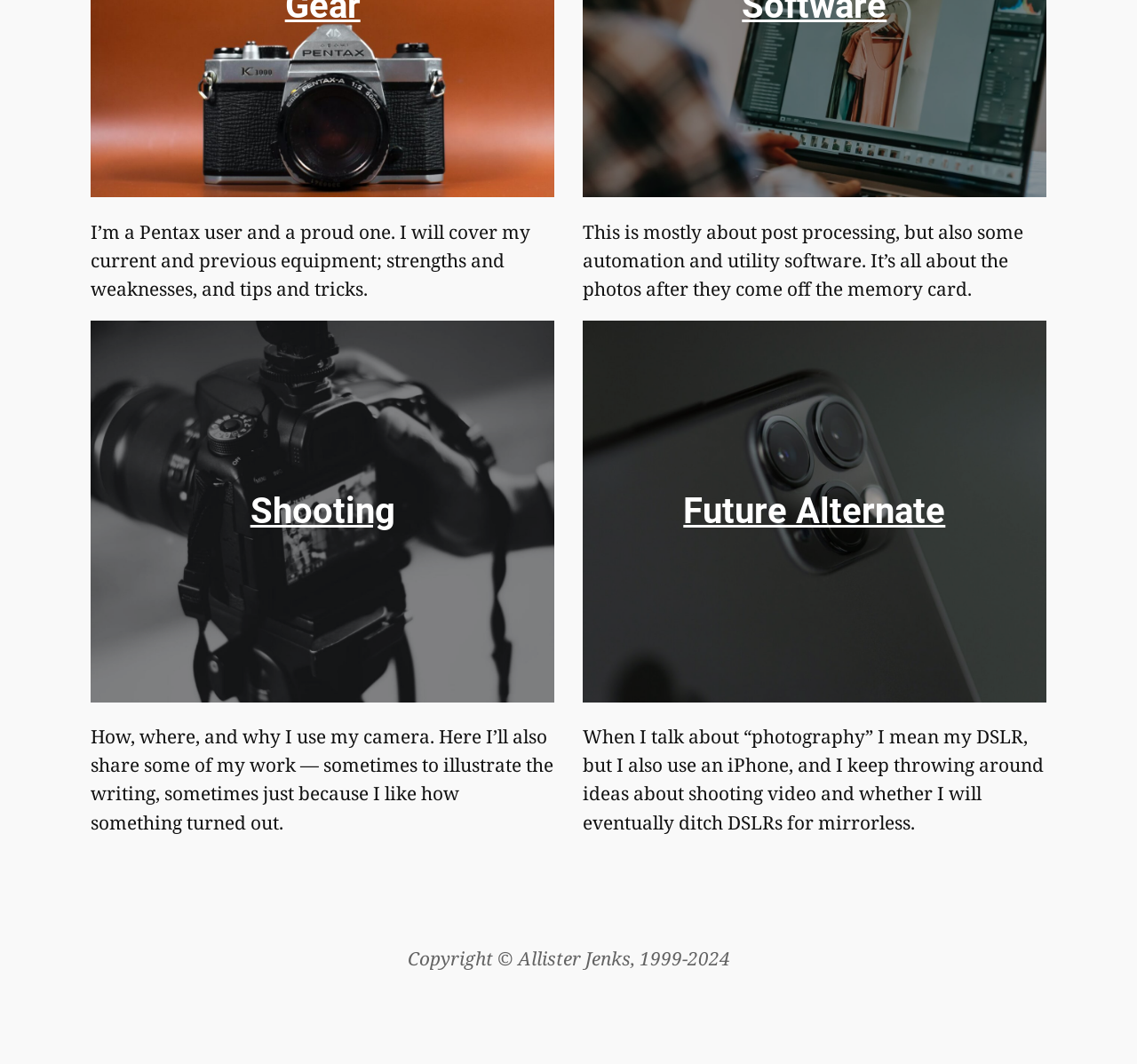Using the description "Future Alternate", locate and provide the bounding box of the UI element.

[0.601, 0.46, 0.831, 0.5]